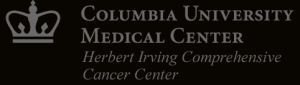Offer a detailed explanation of what is depicted in the image.

The image displays the logo and name of the Herbert Irving Comprehensive Cancer Center, which is part of the Columbia University Medical Center. The design incorporates a crown symbol above the text, highlighting the center's prestigious affiliation and dedication to advanced cancer treatment and research. The text is presented in a sophisticated font, emphasizing the center's commitment to excellence in medical care and innovation. This visual representation reflects the center's role within the broader context of Columbia University's medical initiatives.